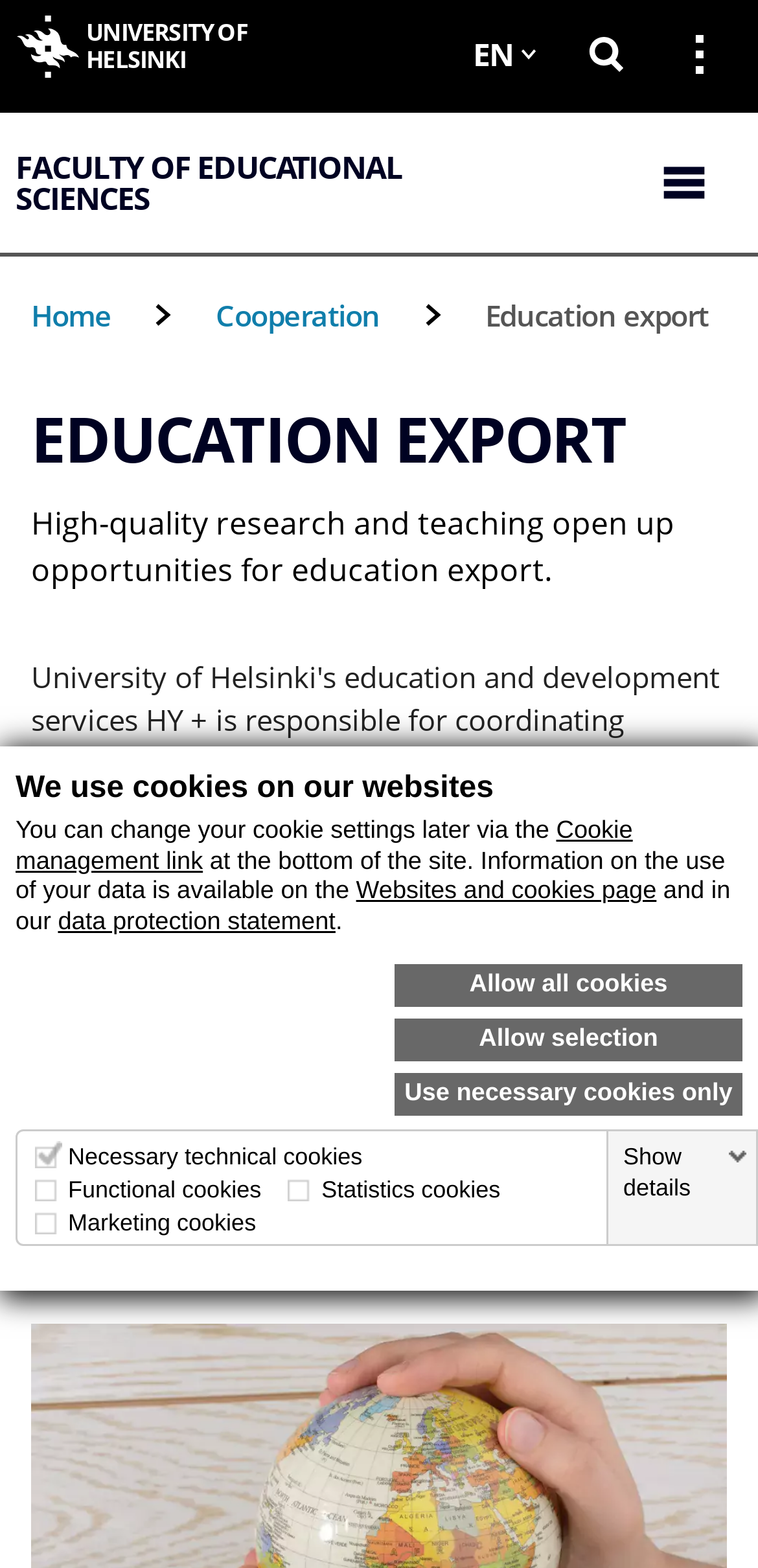Please identify the bounding box coordinates of the element's region that I should click in order to complete the following instruction: "Go to the 'Education export' page". The bounding box coordinates consist of four float numbers between 0 and 1, i.e., [left, top, right, bottom].

[0.64, 0.188, 0.935, 0.213]